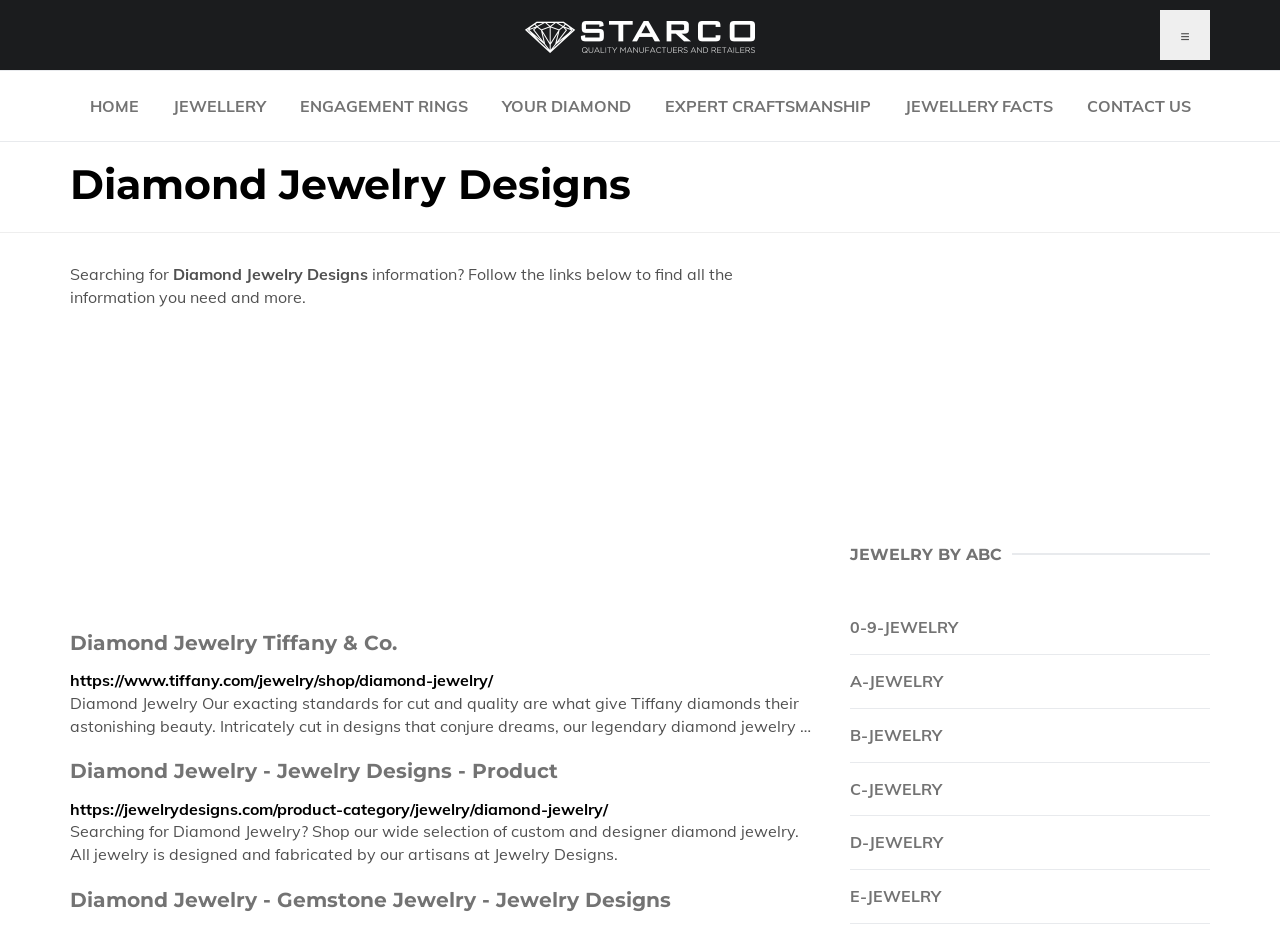What type of jewelry is the website primarily focused on?
Please respond to the question with as much detail as possible.

The website's title is 'Diamond Jewelry Designs' and it has multiple sections and links related to diamond jewelry, indicating that it is primarily focused on diamond jewelry.